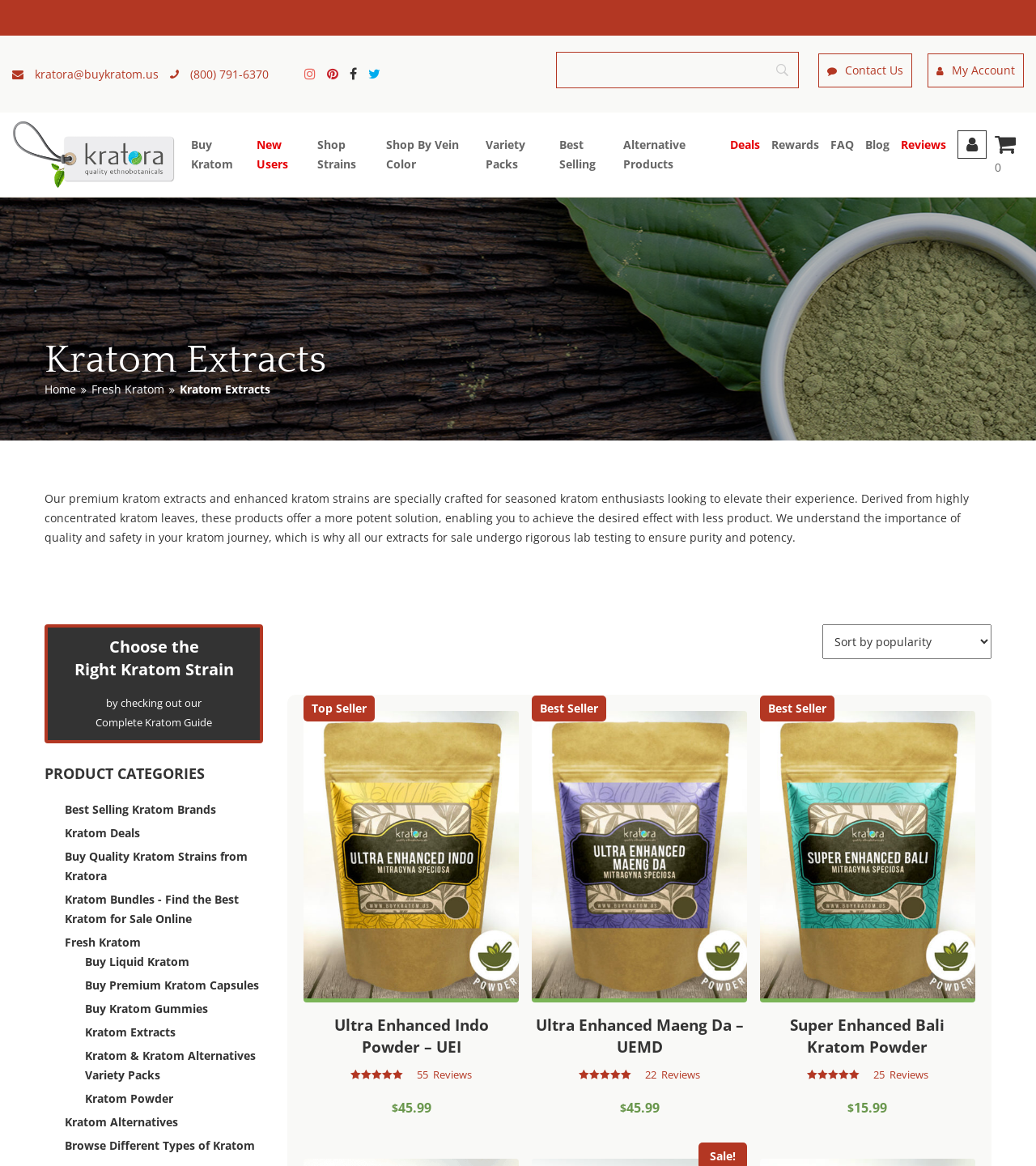Identify the bounding box coordinates of the area that should be clicked in order to complete the given instruction: "View My Account". The bounding box coordinates should be four float numbers between 0 and 1, i.e., [left, top, right, bottom].

[0.895, 0.046, 0.988, 0.075]